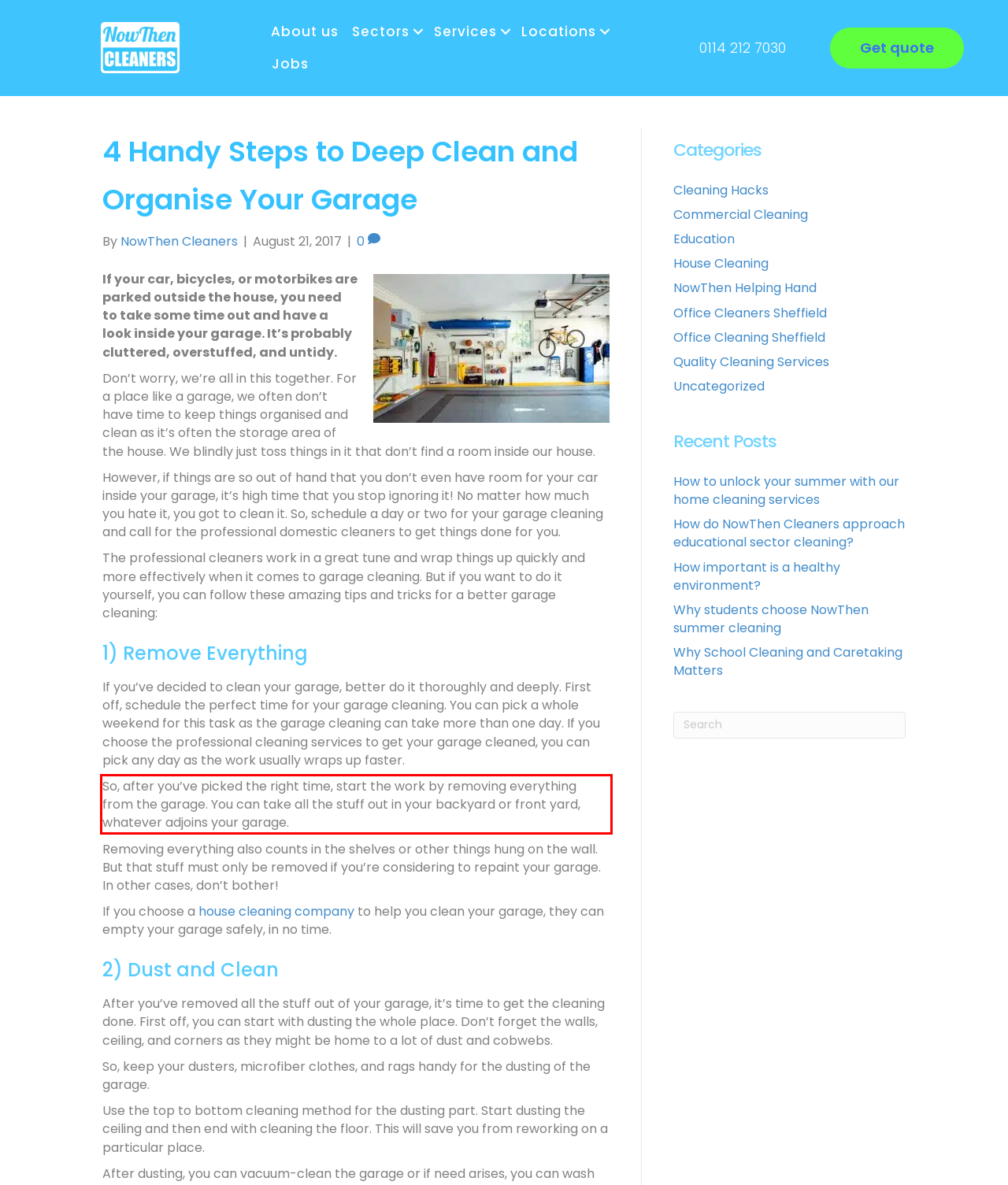From the screenshot of the webpage, locate the red bounding box and extract the text contained within that area.

So, after you’ve picked the right time, start the work by removing everything from the garage. You can take all the stuff out in your backyard or front yard, whatever adjoins your garage.